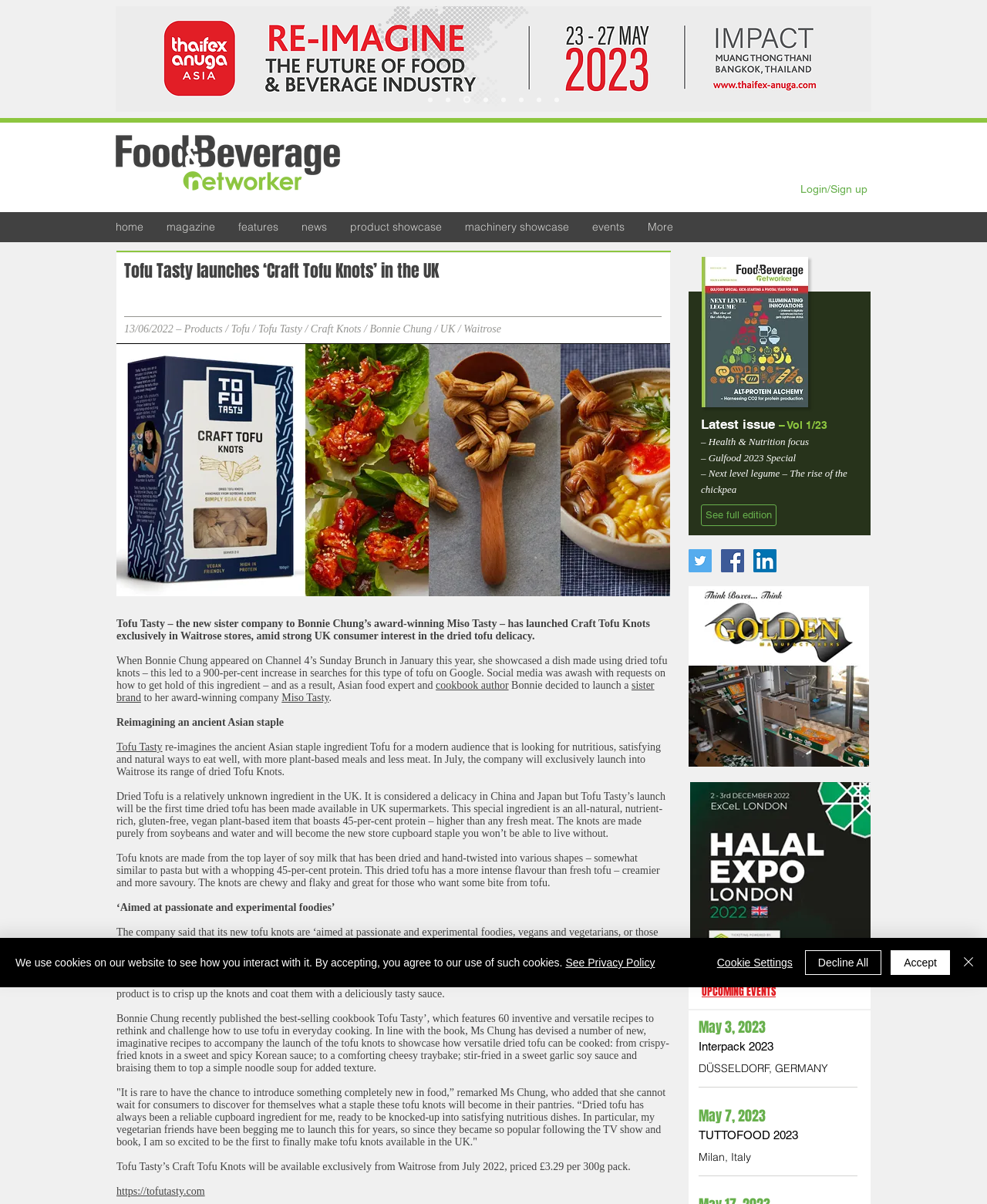Use the information in the screenshot to answer the question comprehensively: What is the price of Craft Tofu Knots?

I found the answer by reading the text in the webpage, specifically the sentence 'Tofu Tasty’s Craft Tofu Knots will be available exclusively from Waitrose from July 2022, priced £3.29 per 300g pack.' which mentions the price of the product.